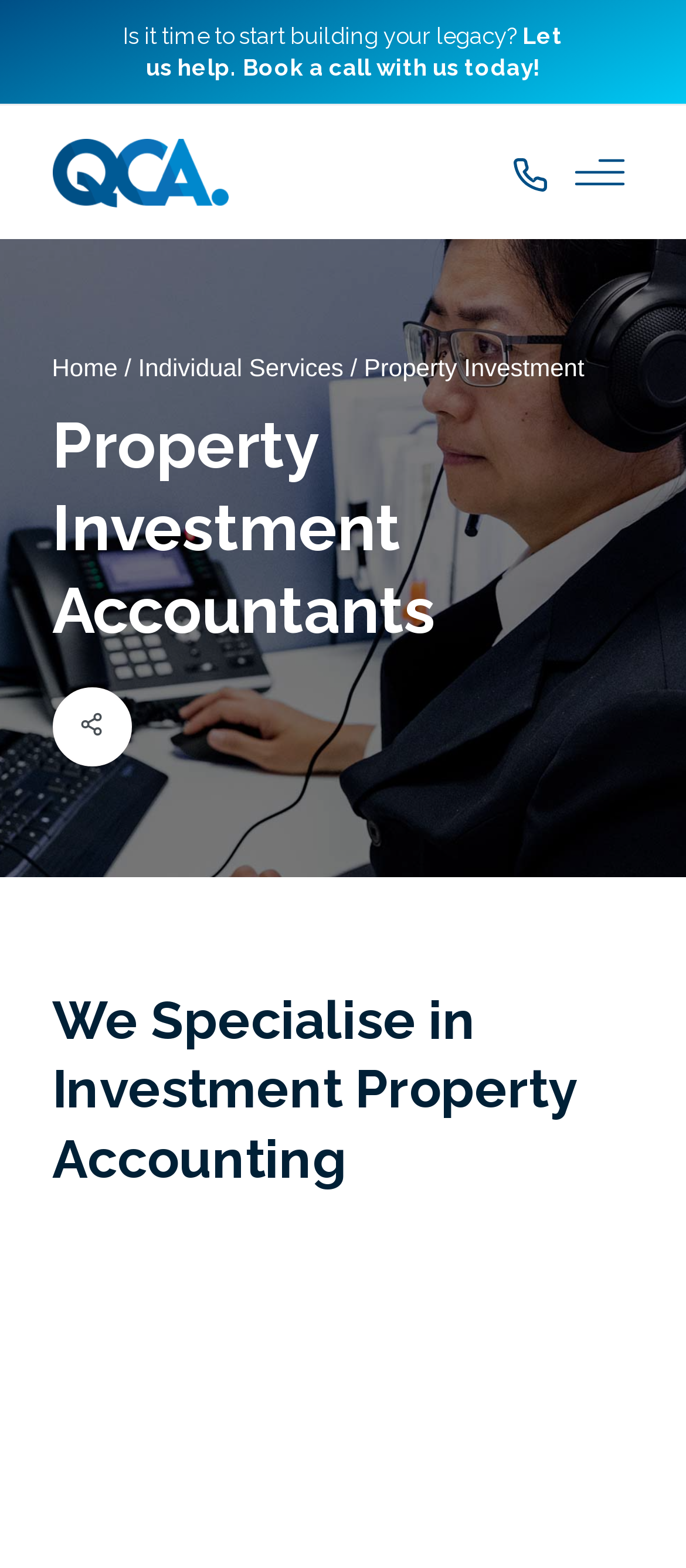Given the description "Terms & Conditions", provide the bounding box coordinates of the corresponding UI element.

None